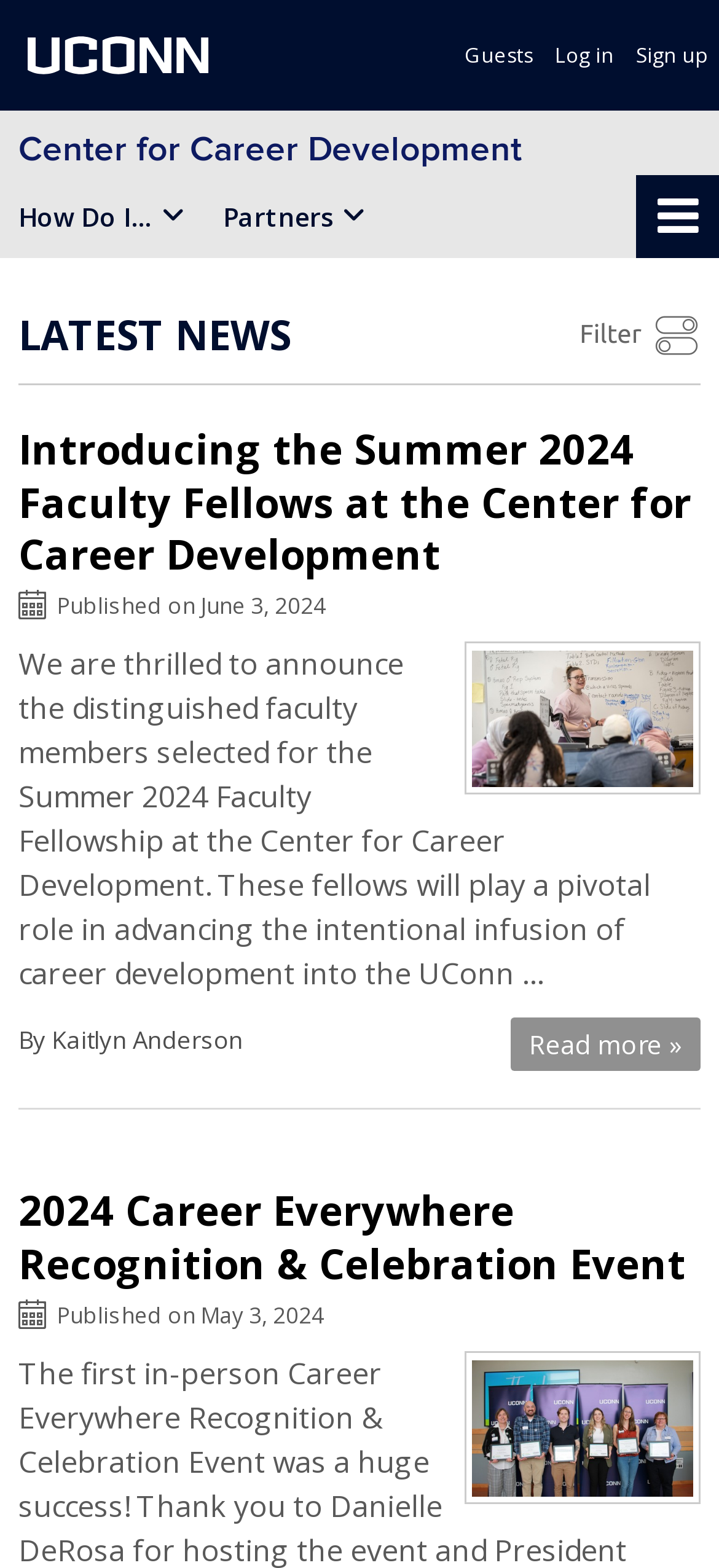Answer the question using only a single word or phrase: 
Who wrote the article 'Introducing the Summer 2024 Faculty Fellows at the Center for Career Development'?

Kaitlyn Anderson